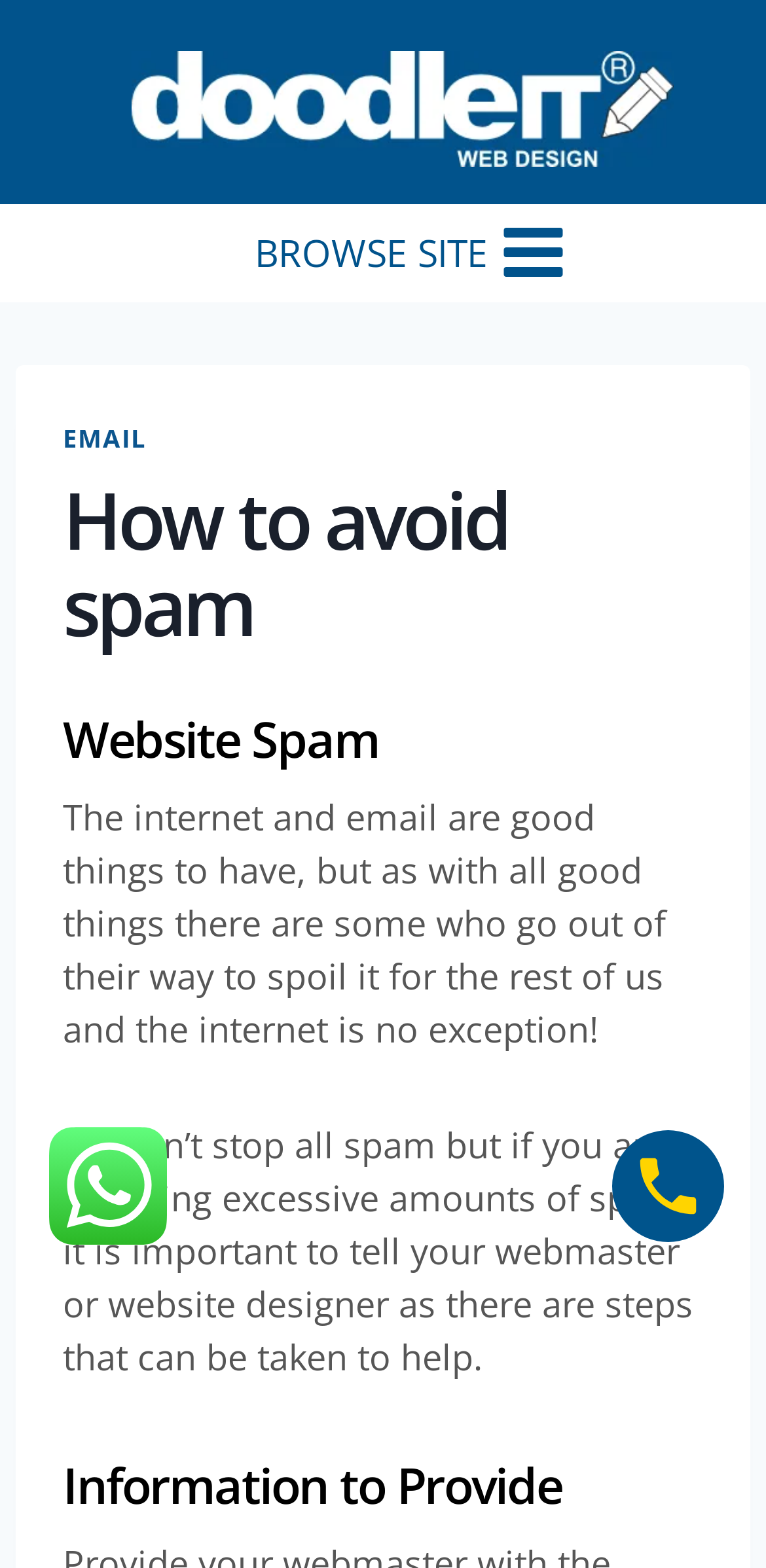Please provide a one-word or short phrase answer to the question:
What is the main topic of the webpage?

How to avoid spam